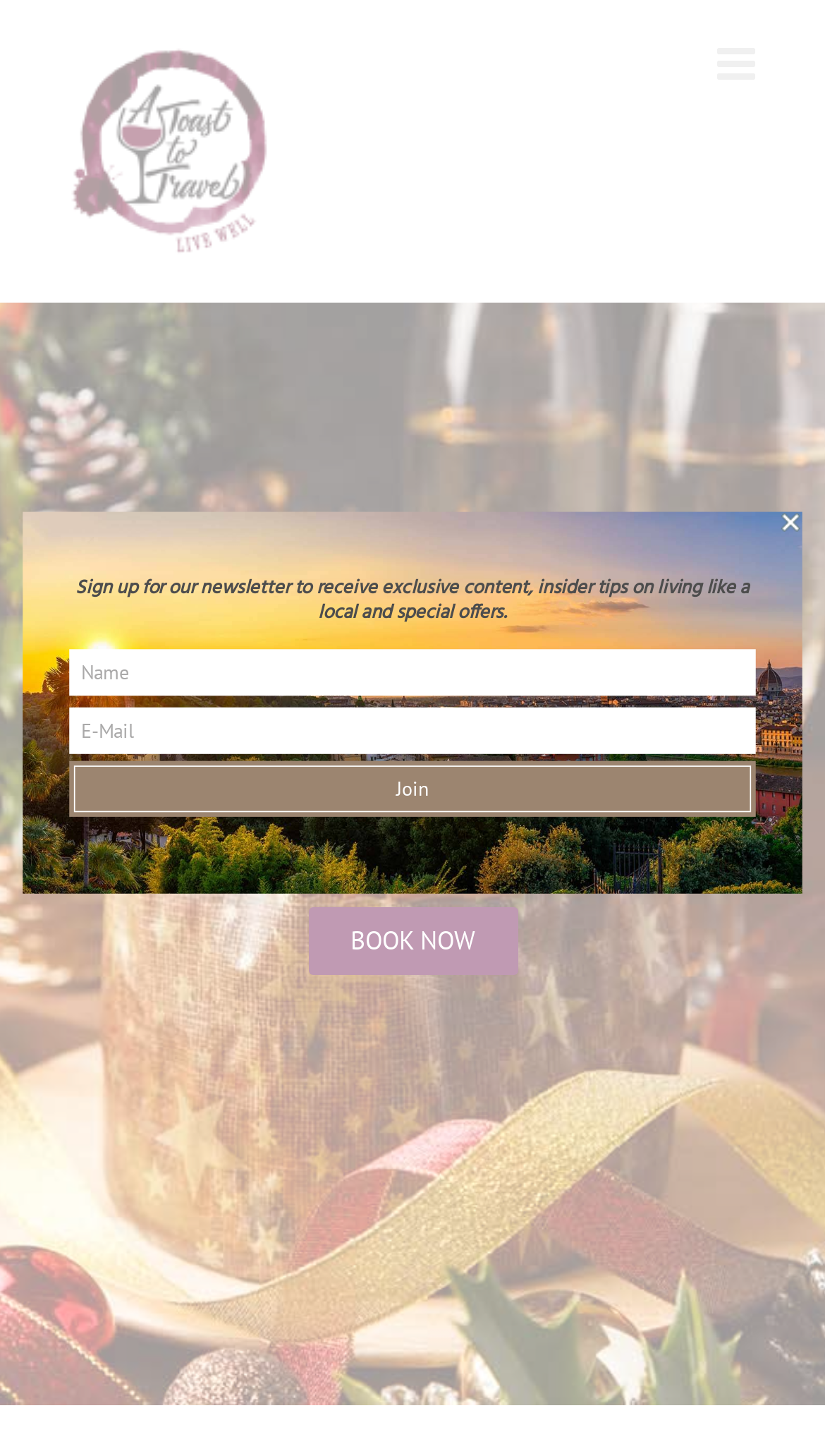What is the position of the logo on the webpage?
Provide a detailed answer to the question, using the image to inform your response.

Based on the bounding box coordinates, the logo is positioned at the top-left of the webpage, with coordinates [0.077, 0.029, 0.333, 0.179].